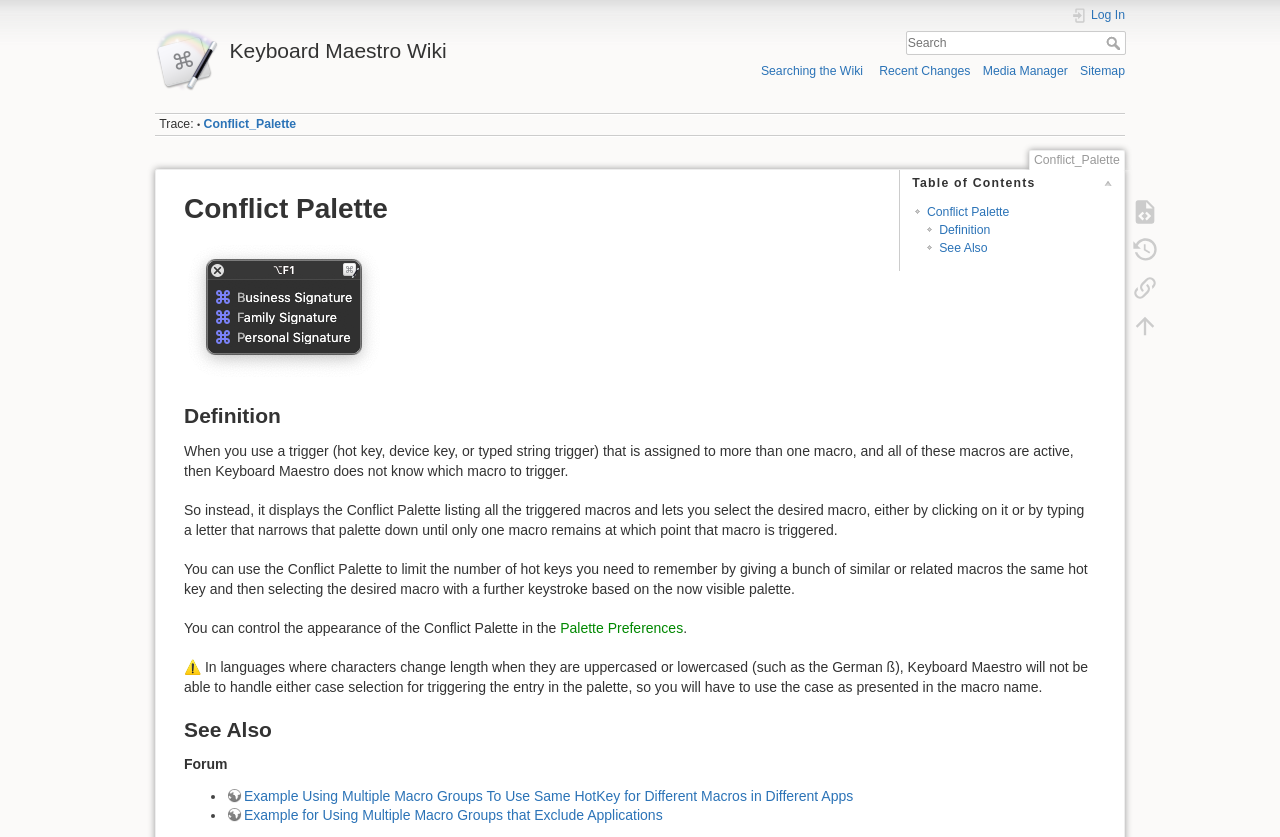Predict the bounding box for the UI component with the following description: "Palette Preferences".

[0.438, 0.74, 0.534, 0.76]